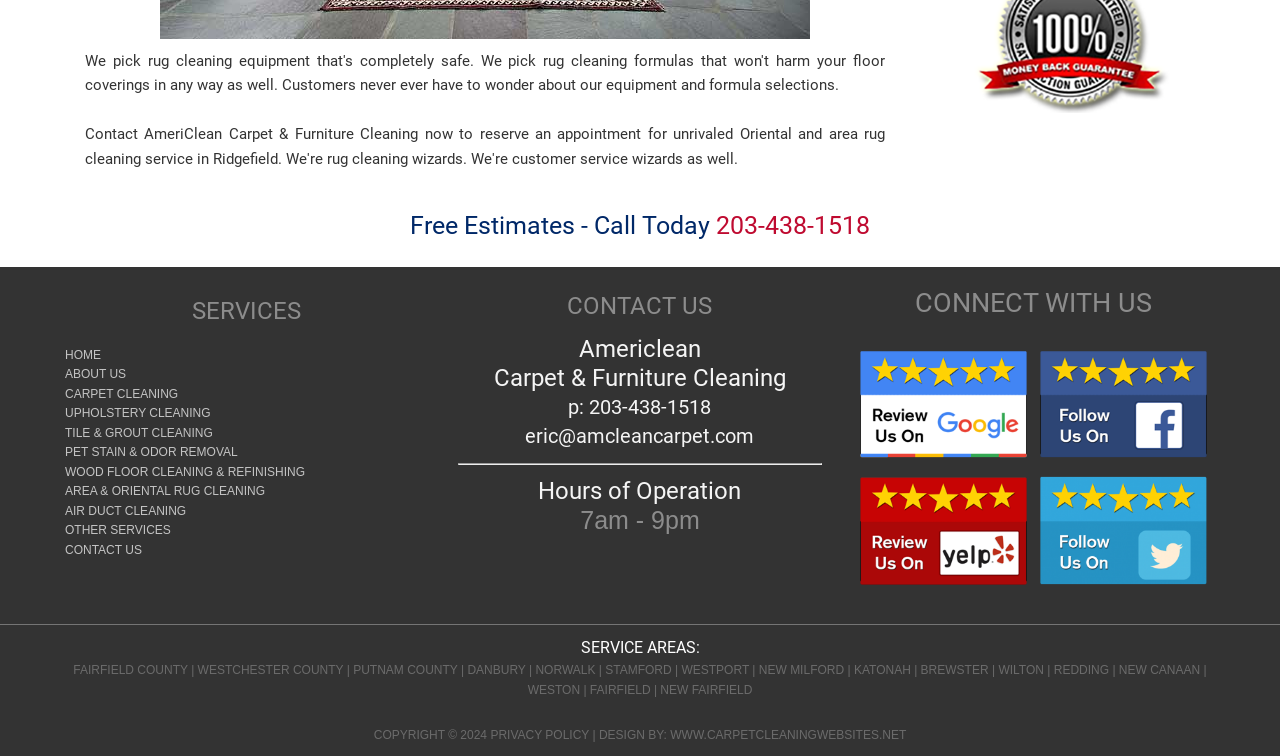What services does Americlean offer?
Using the information from the image, give a concise answer in one word or a short phrase.

Carpet & Furniture Cleaning